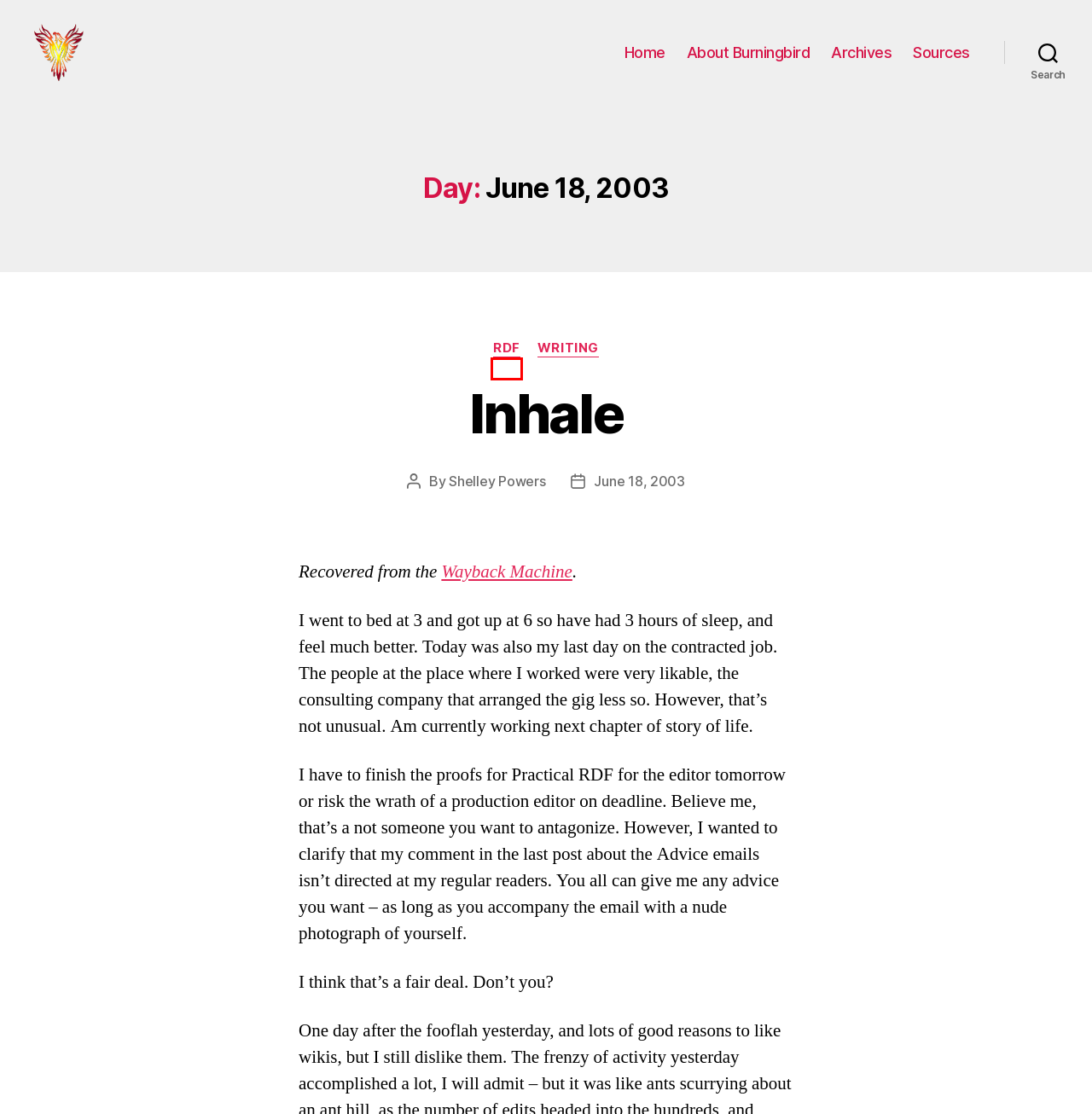Examine the screenshot of the webpage, which has a red bounding box around a UI element. Select the webpage description that best fits the new webpage after the element inside the red bounding box is clicked. Here are the choices:
A. Sources – Burningbird
B. About Burningbird – Burningbird
C. Burningbird
D. Archives – Burningbird
E. Shelley Powers – Burningbird
F. Writing – Burningbird
G. Semantics – Burningbird
H. Inhale – Burningbird

G